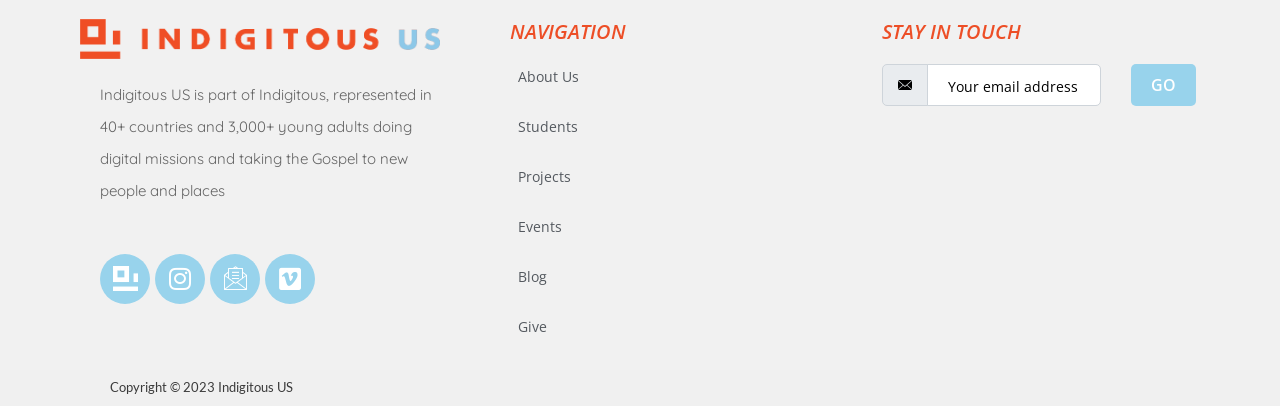Answer the question using only a single word or phrase: 
What is the year of copyright?

2023